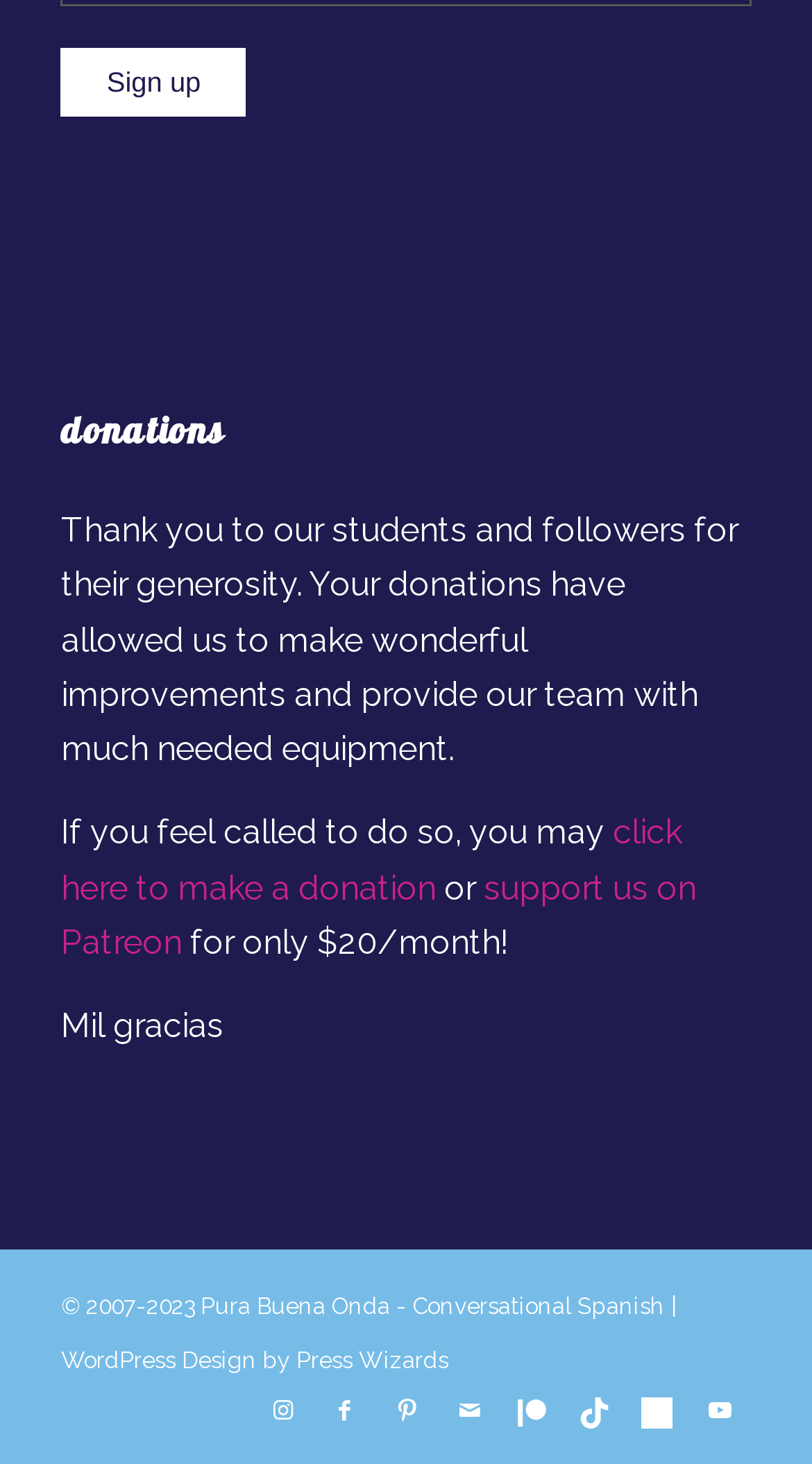What is the purpose of the webpage?
Provide an in-depth and detailed explanation in response to the question.

I inferred the purpose of the webpage by reading the heading 'donations' and the surrounding text, which mentions donations and ways to support the organization.